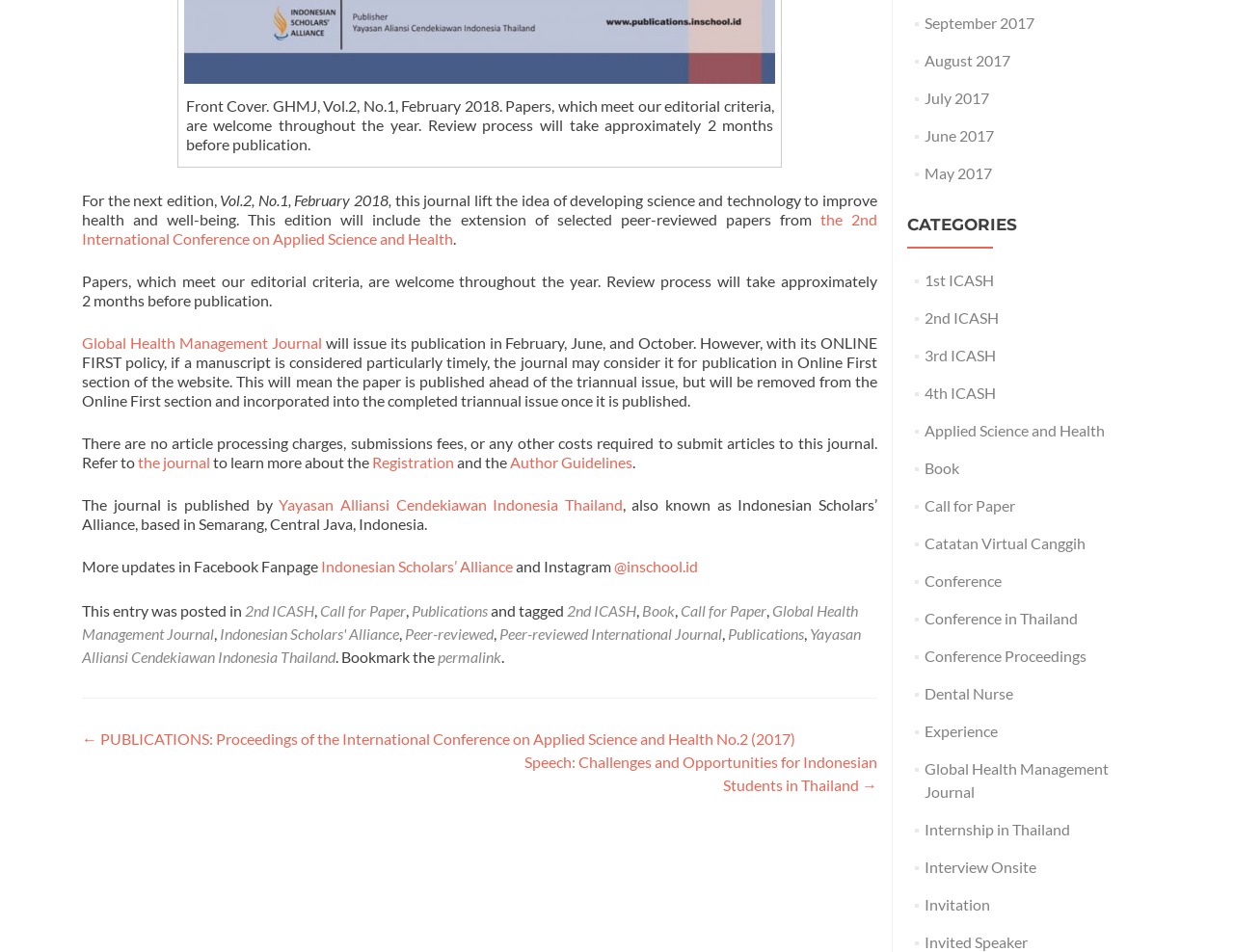Locate the bounding box for the described UI element: "1st ICASH". Ensure the coordinates are four float numbers between 0 and 1, formatted as [left, top, right, bottom].

[0.749, 0.284, 0.805, 0.304]